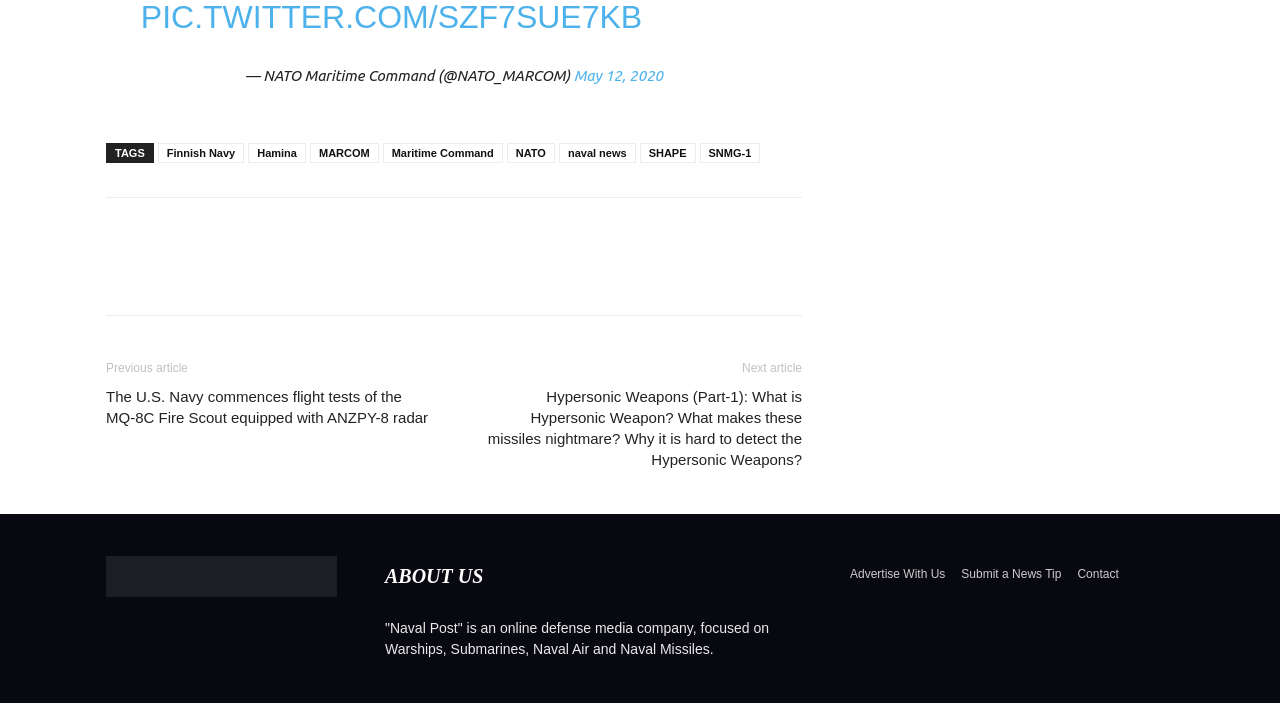How many social media links are there in the footer?
Please give a detailed and elaborate explanation in response to the question.

I found the answer by counting the number of link elements in the footer section that contain Unicode characters, which are '', '', '', '', and ''.